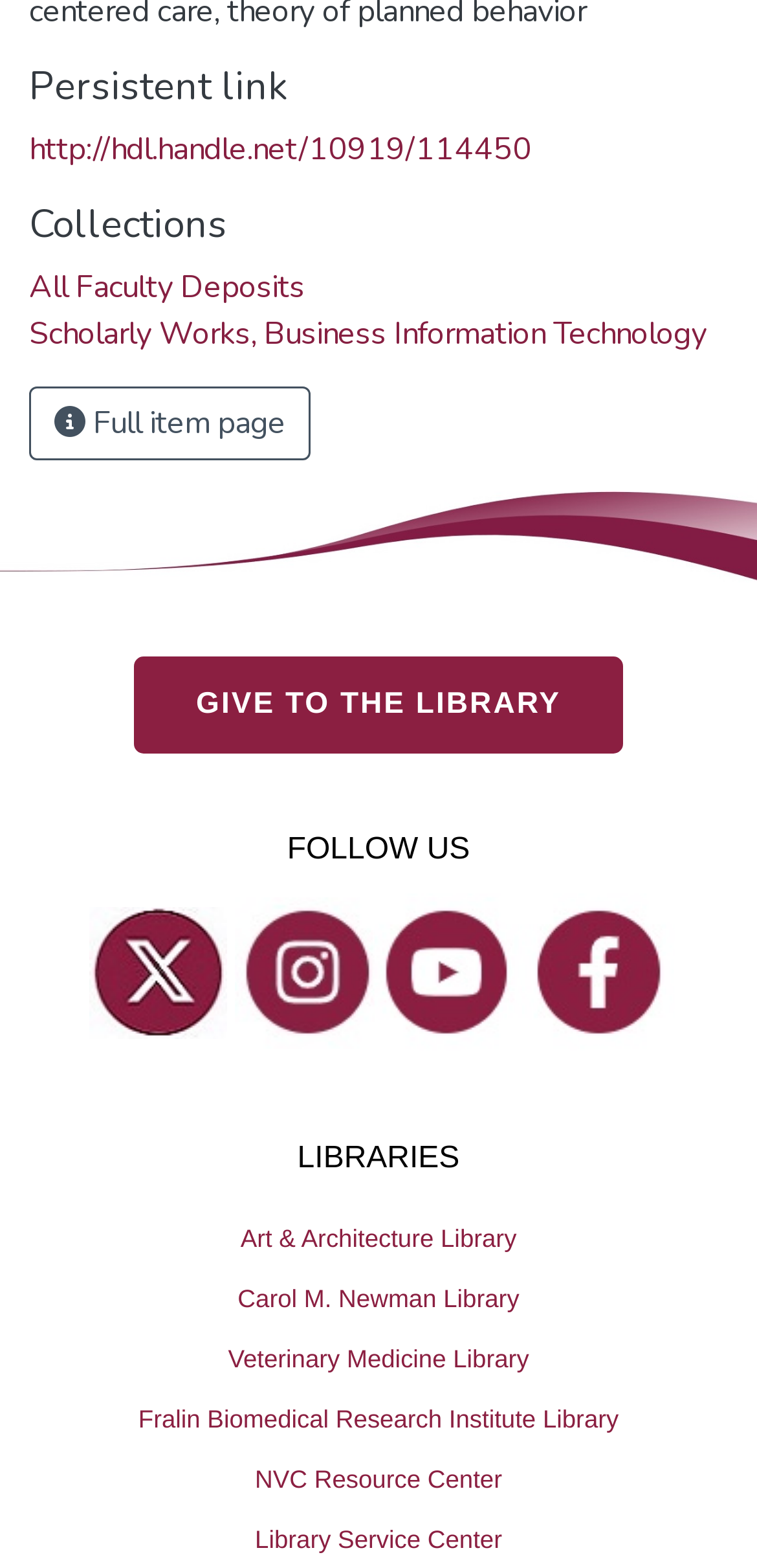Locate the bounding box coordinates of the element that should be clicked to fulfill the instruction: "click the logo".

None